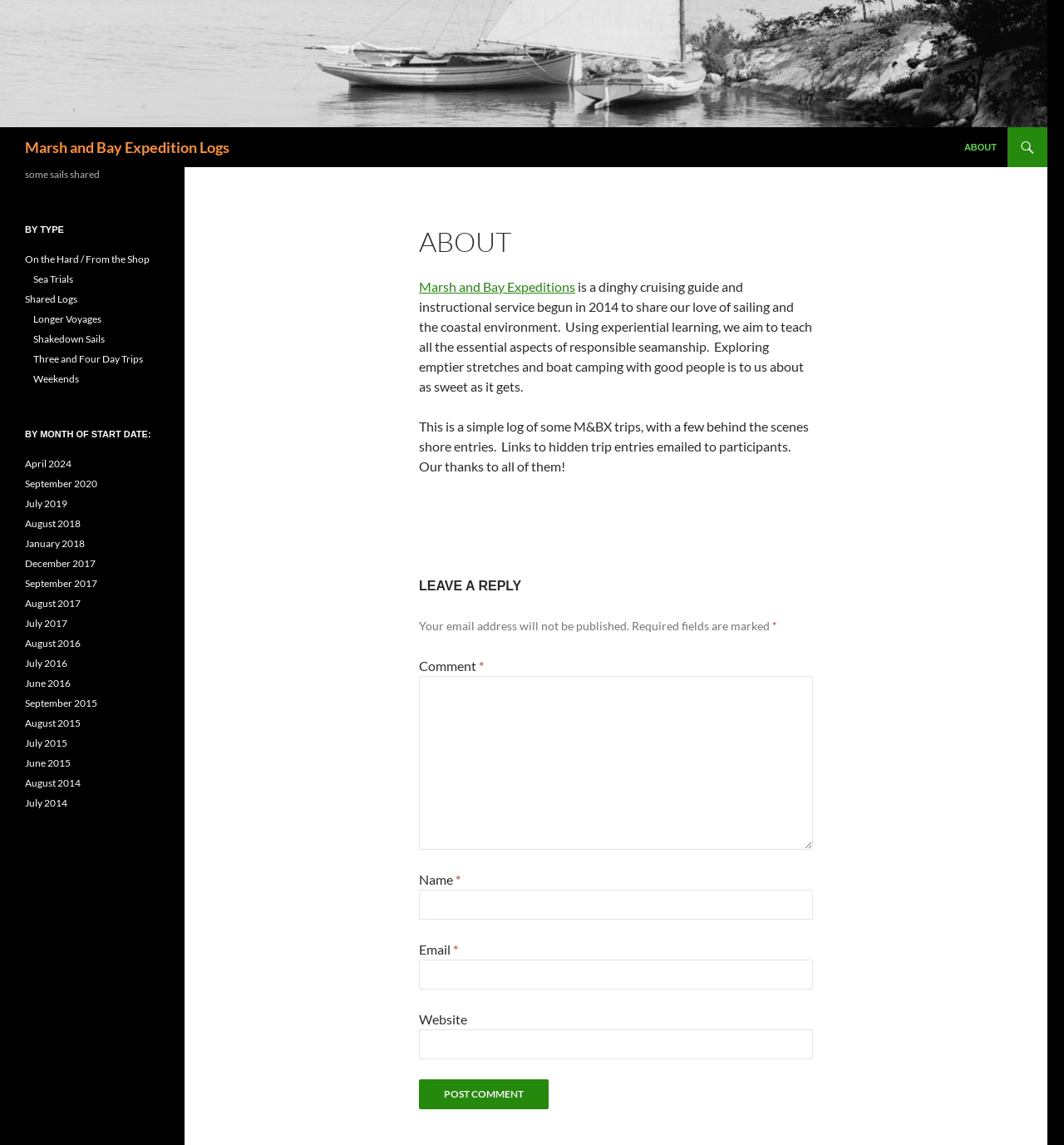Can you provide the bounding box coordinates for the element that should be clicked to implement the instruction: "Read about the 'ABOUT' section"?

[0.897, 0.111, 0.946, 0.146]